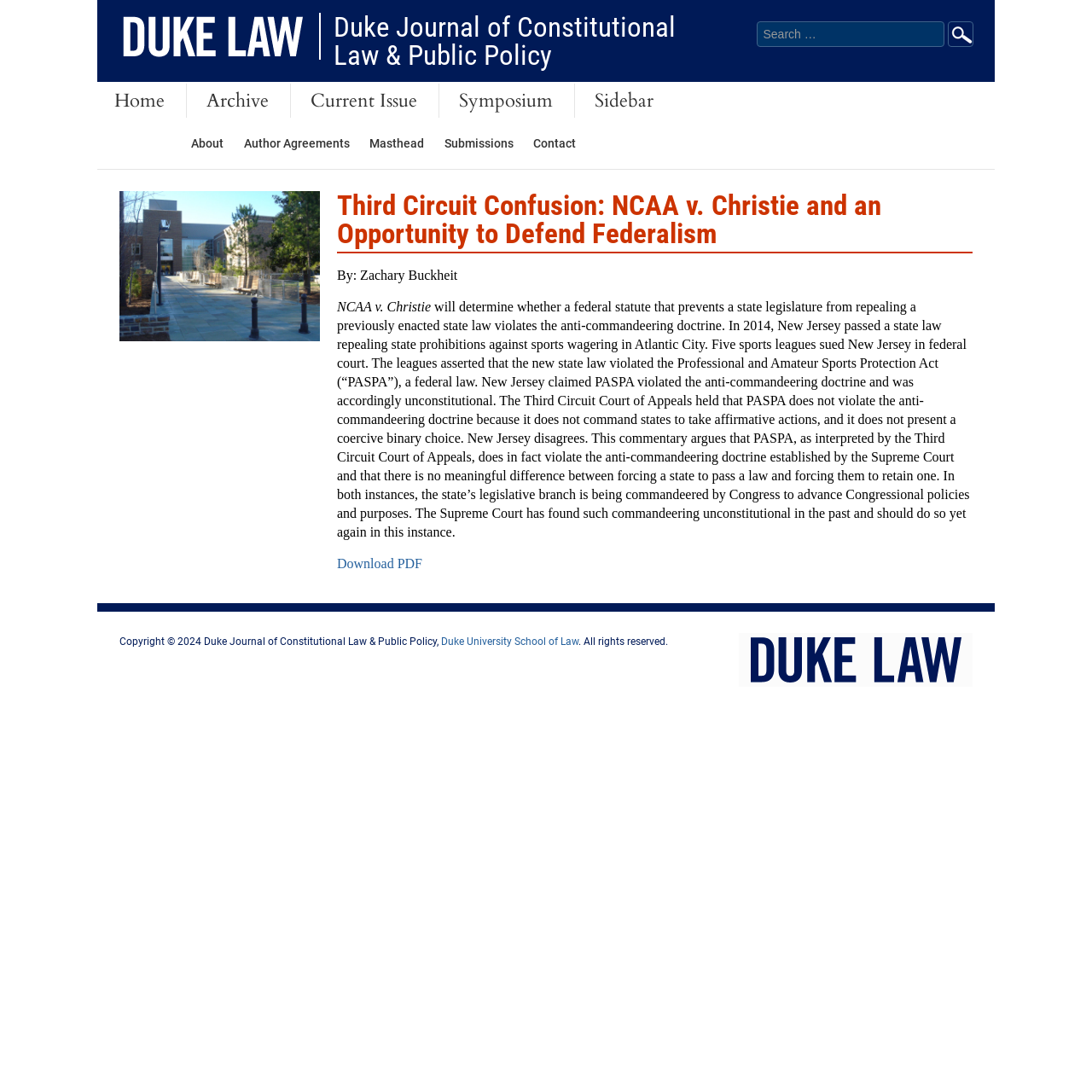Please specify the bounding box coordinates for the clickable region that will help you carry out the instruction: "Go to the home page".

[0.087, 0.077, 0.171, 0.108]